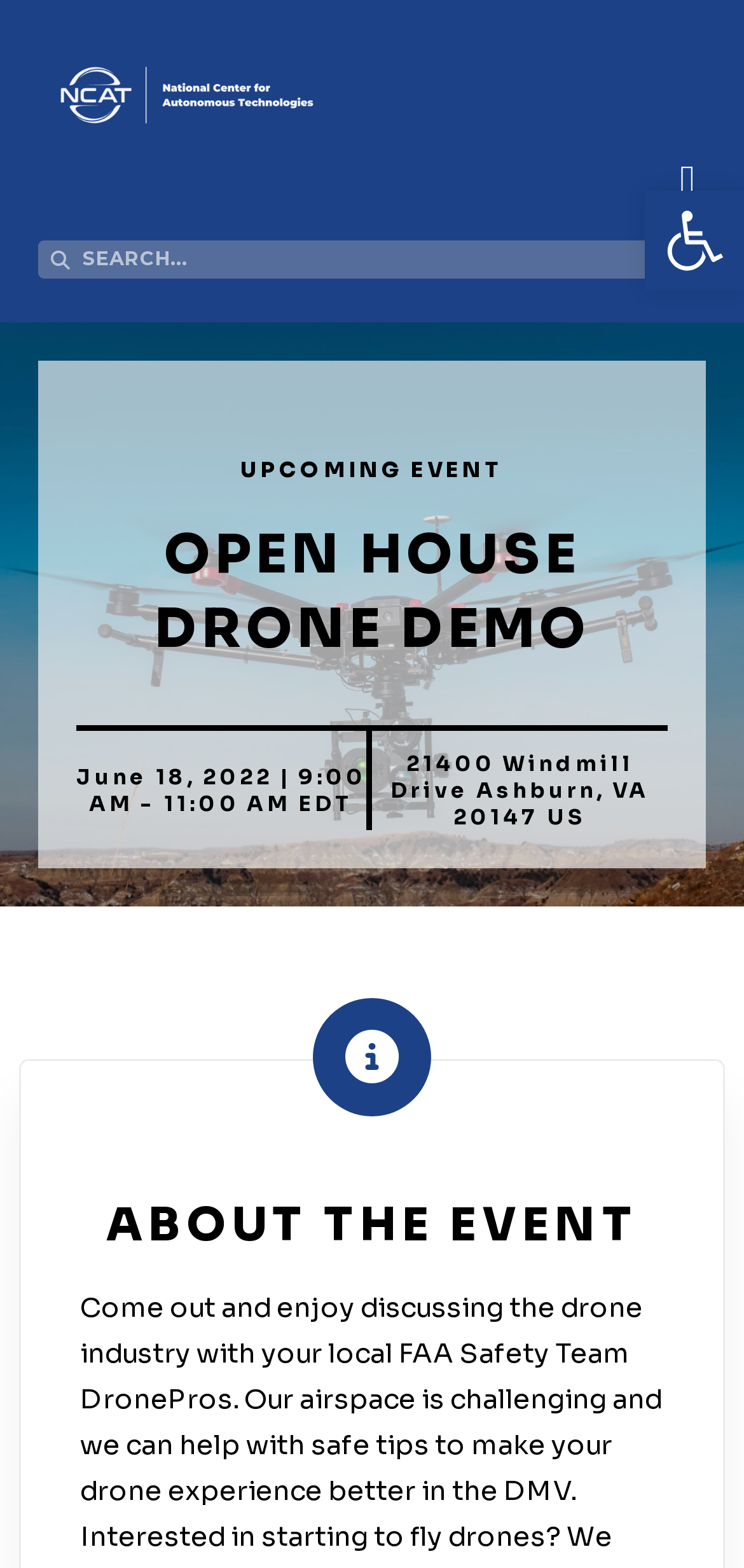Extract the main heading from the webpage content.

OPEN HOUSE DRONE DEMO